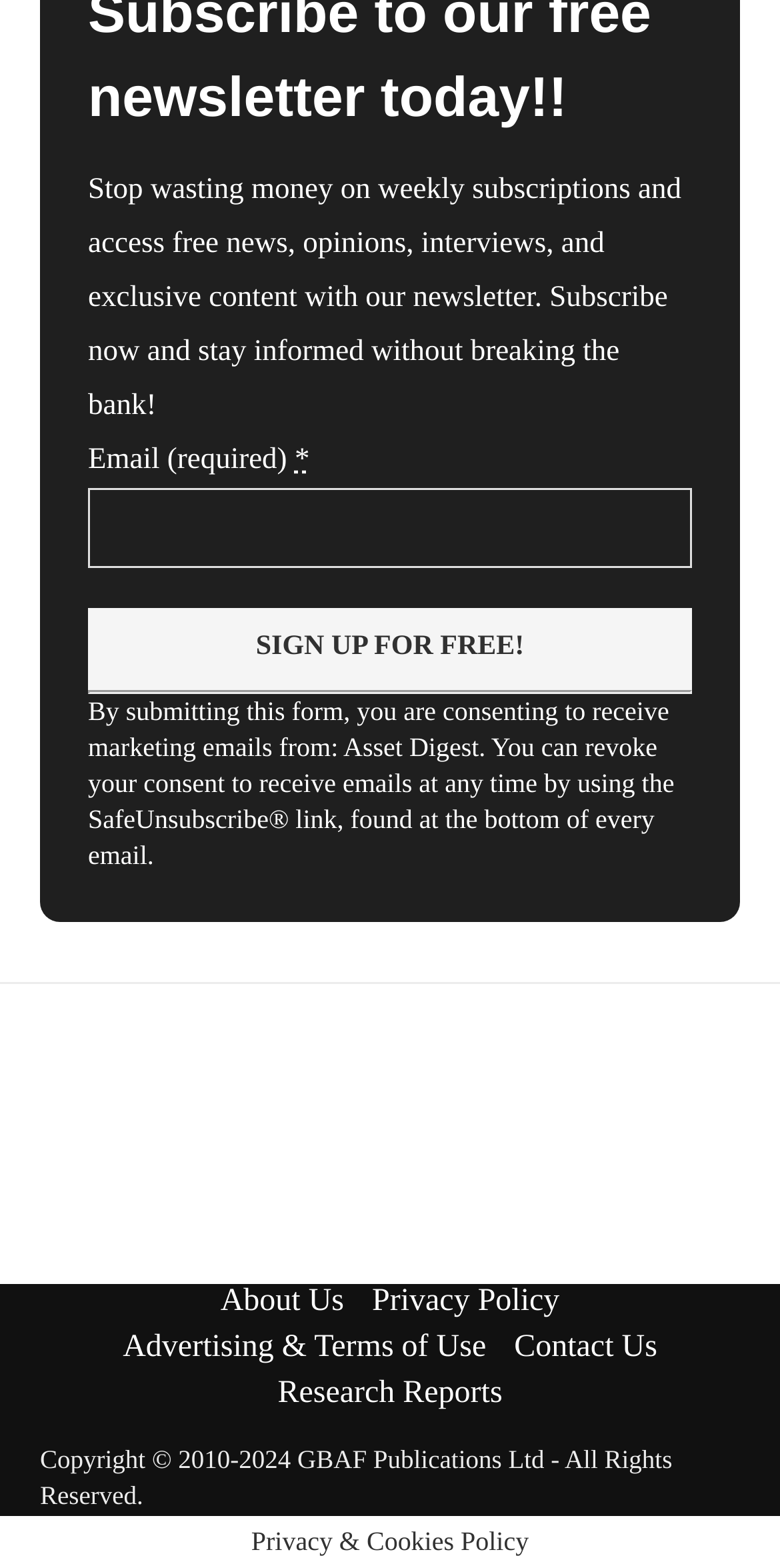For the given element description Advertising & Terms of Use, determine the bounding box coordinates of the UI element. The coordinates should follow the format (top-left x, top-left y, bottom-right x, bottom-right y) and be within the range of 0 to 1.

[0.157, 0.849, 0.623, 0.87]